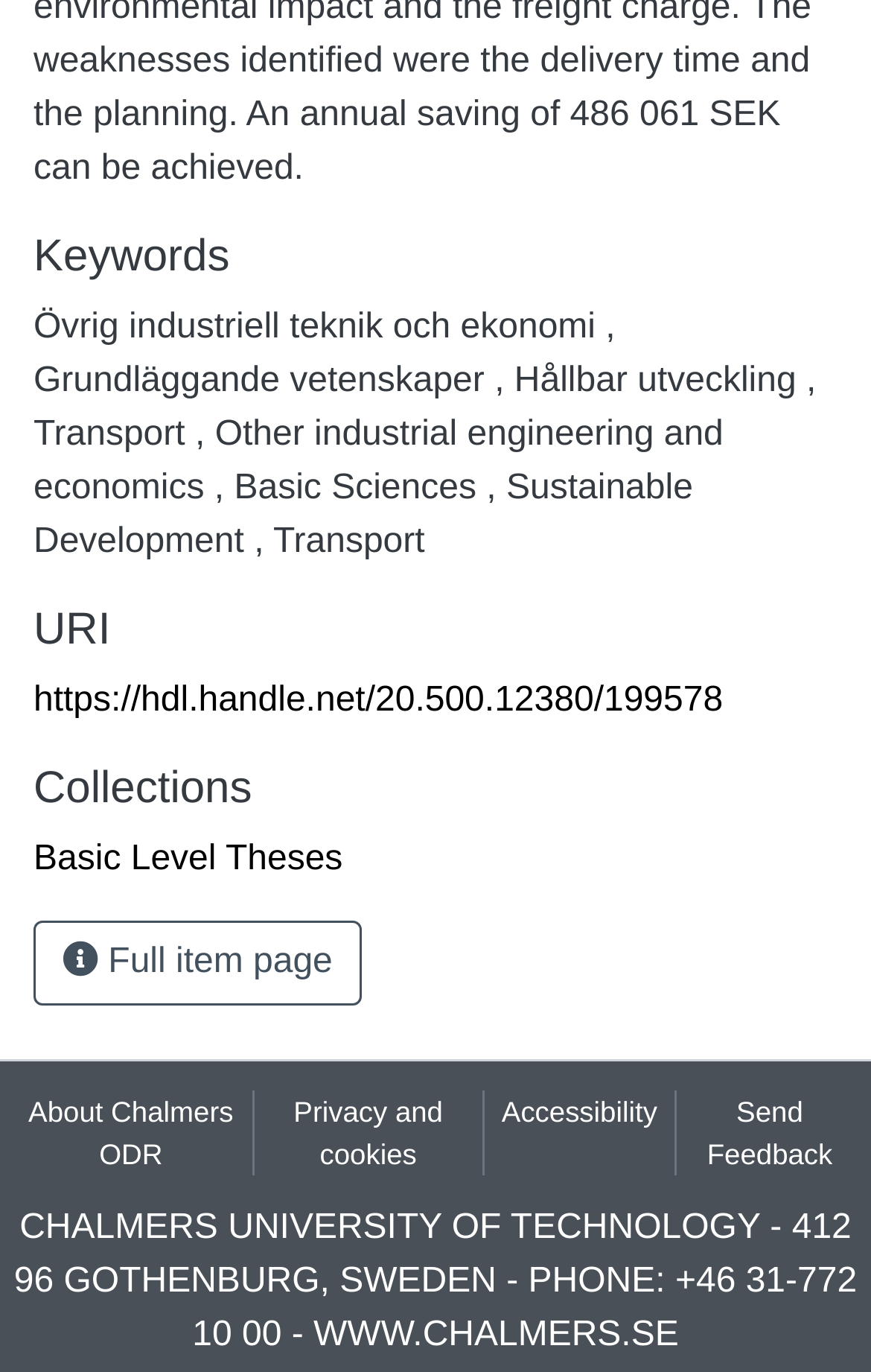Locate the bounding box coordinates of the clickable region necessary to complete the following instruction: "Navigate to the page about porcelain veneers". Provide the coordinates in the format of four float numbers between 0 and 1, i.e., [left, top, right, bottom].

None